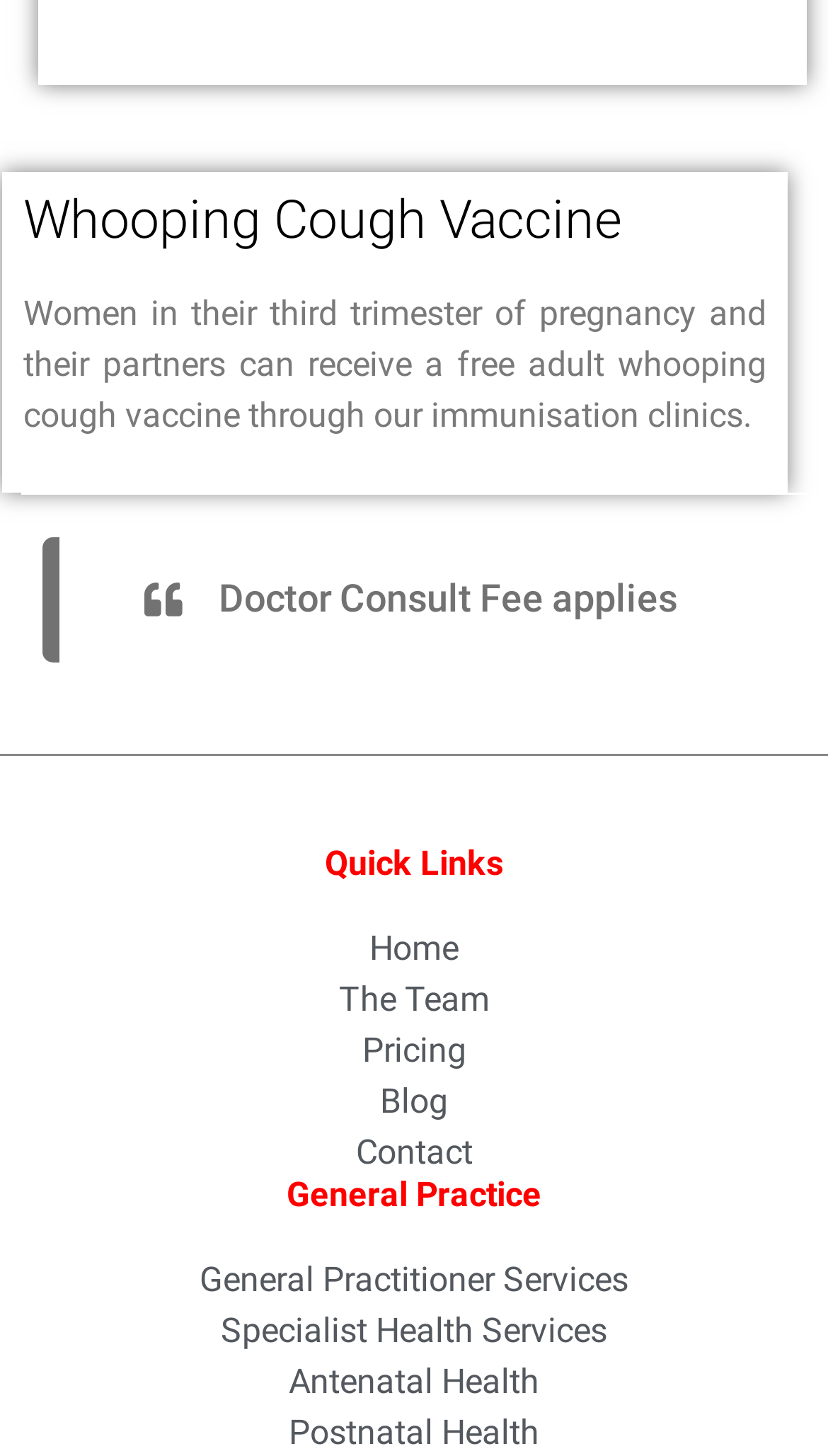What is the fee structure for doctor consultation?
Please describe in detail the information shown in the image to answer the question.

The webpage has a button with the text 'Doctor Consult Fee applies', which suggests that there is a fee associated with doctor consultation, but the exact amount is not specified.